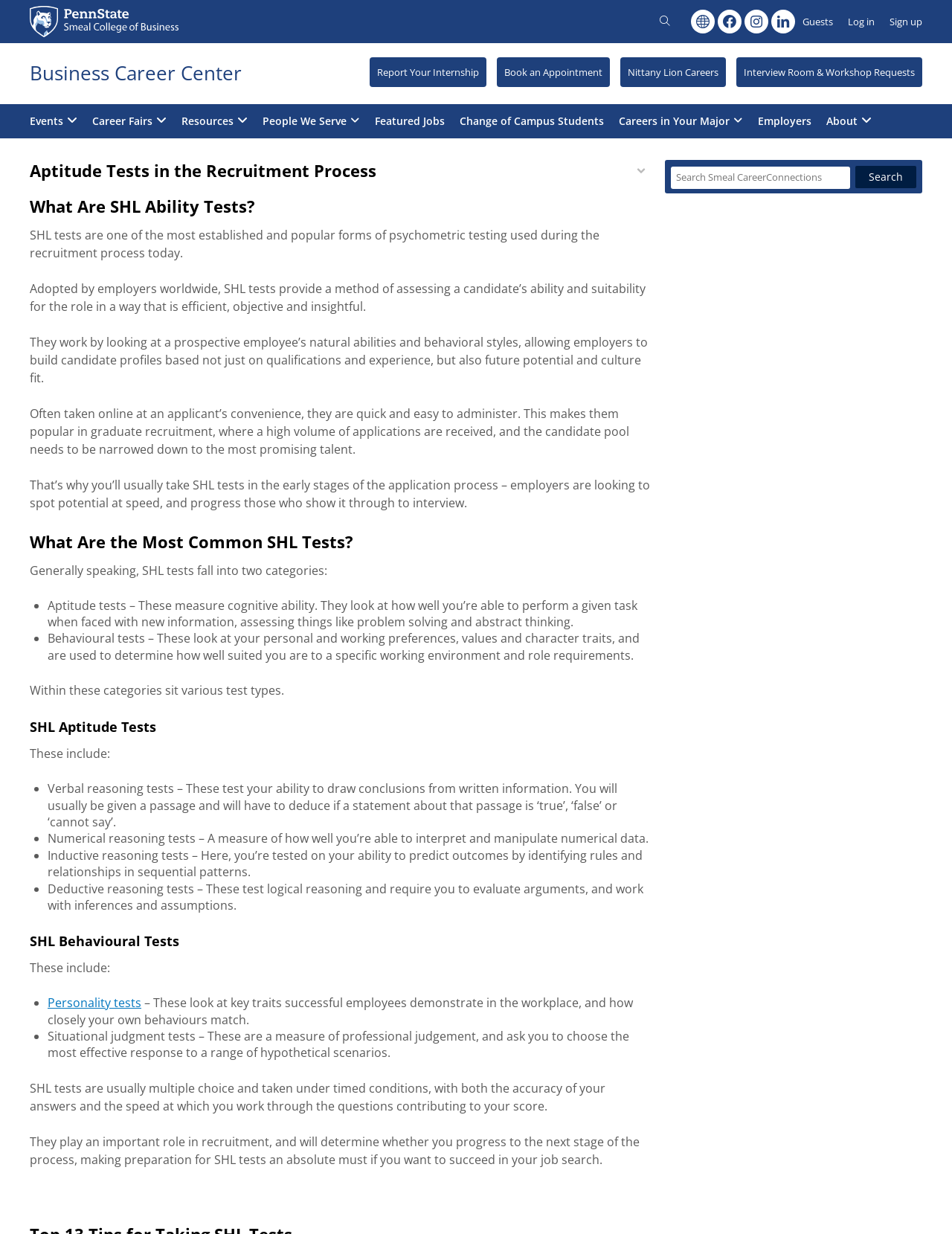Locate the bounding box coordinates of the element to click to perform the following action: 'Log in'. The coordinates should be given as four float values between 0 and 1, in the form of [left, top, right, bottom].

[0.891, 0.0, 0.919, 0.035]